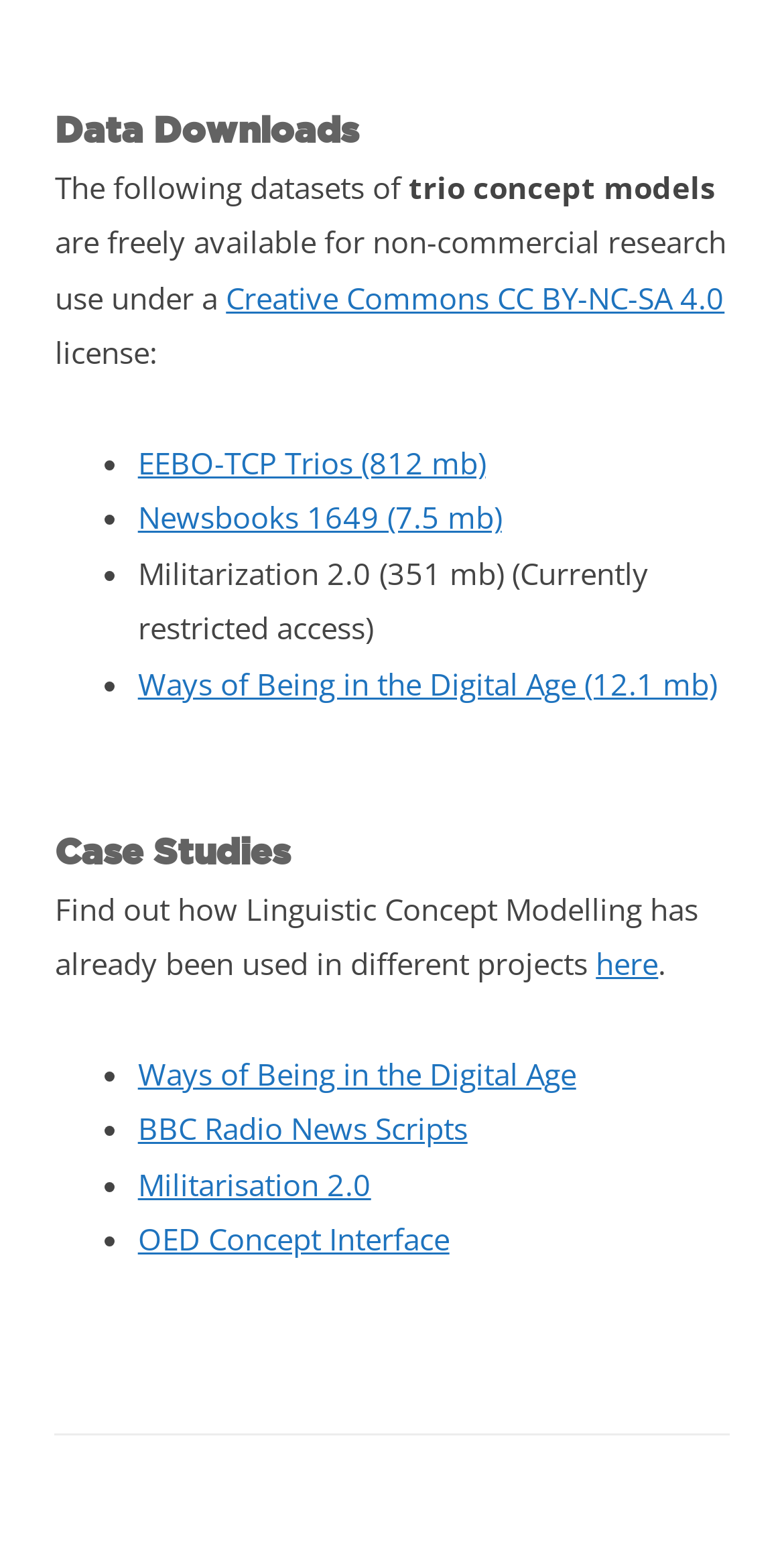What is the restriction on the 'Militarization 2.0' dataset?
Examine the image and give a concise answer in one word or a short phrase.

Currently restricted access